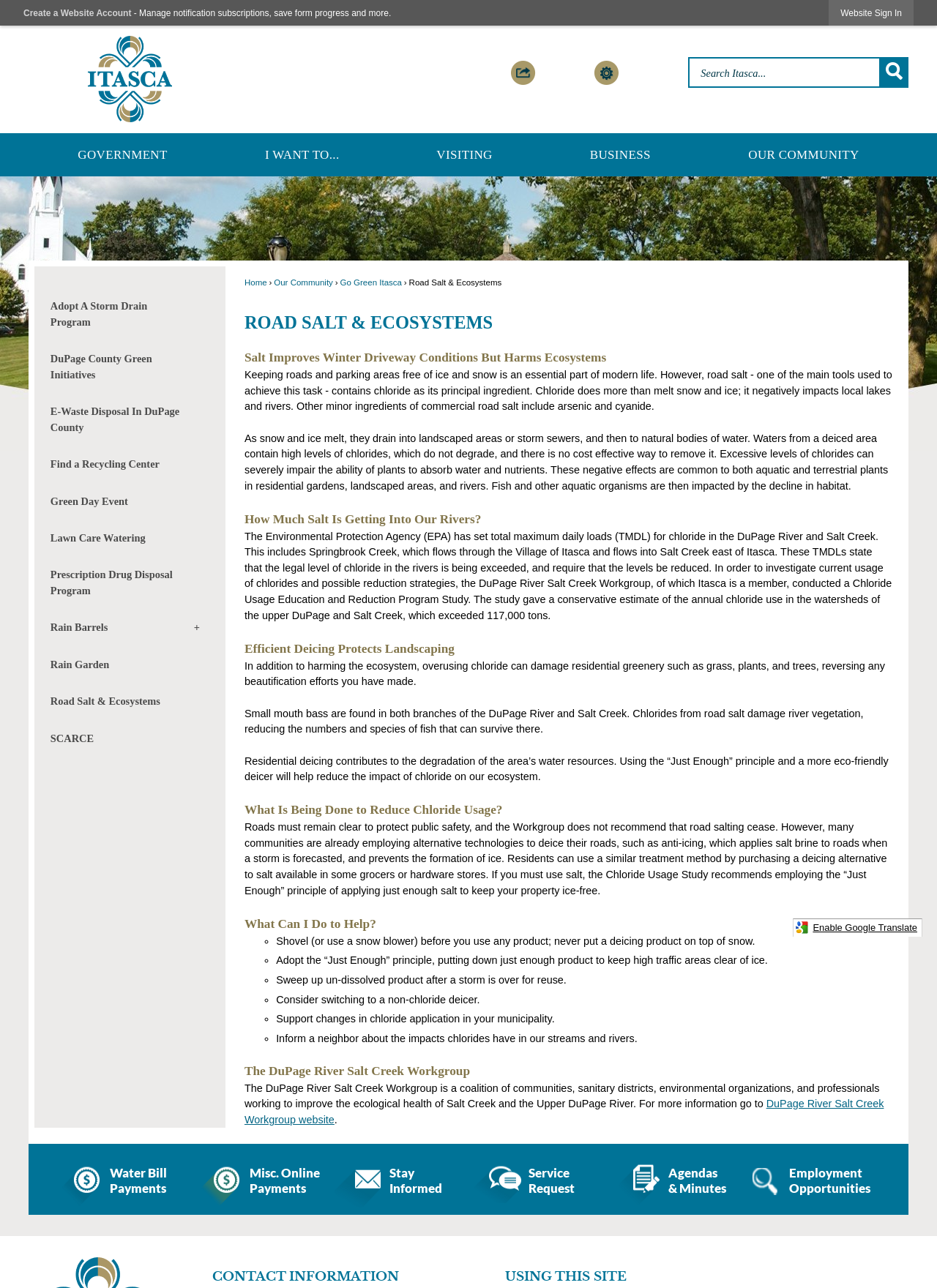What can residents do to help reduce chloride usage?
From the details in the image, answer the question comprehensively.

Residents can help reduce chloride usage by shoveling before using deicing products, adopting the 'Just Enough' principle, and sweeping up un-dissolved product after a storm is over for reuse. These actions can help reduce the amount of road salt that enters local waterways and harm ecosystems.